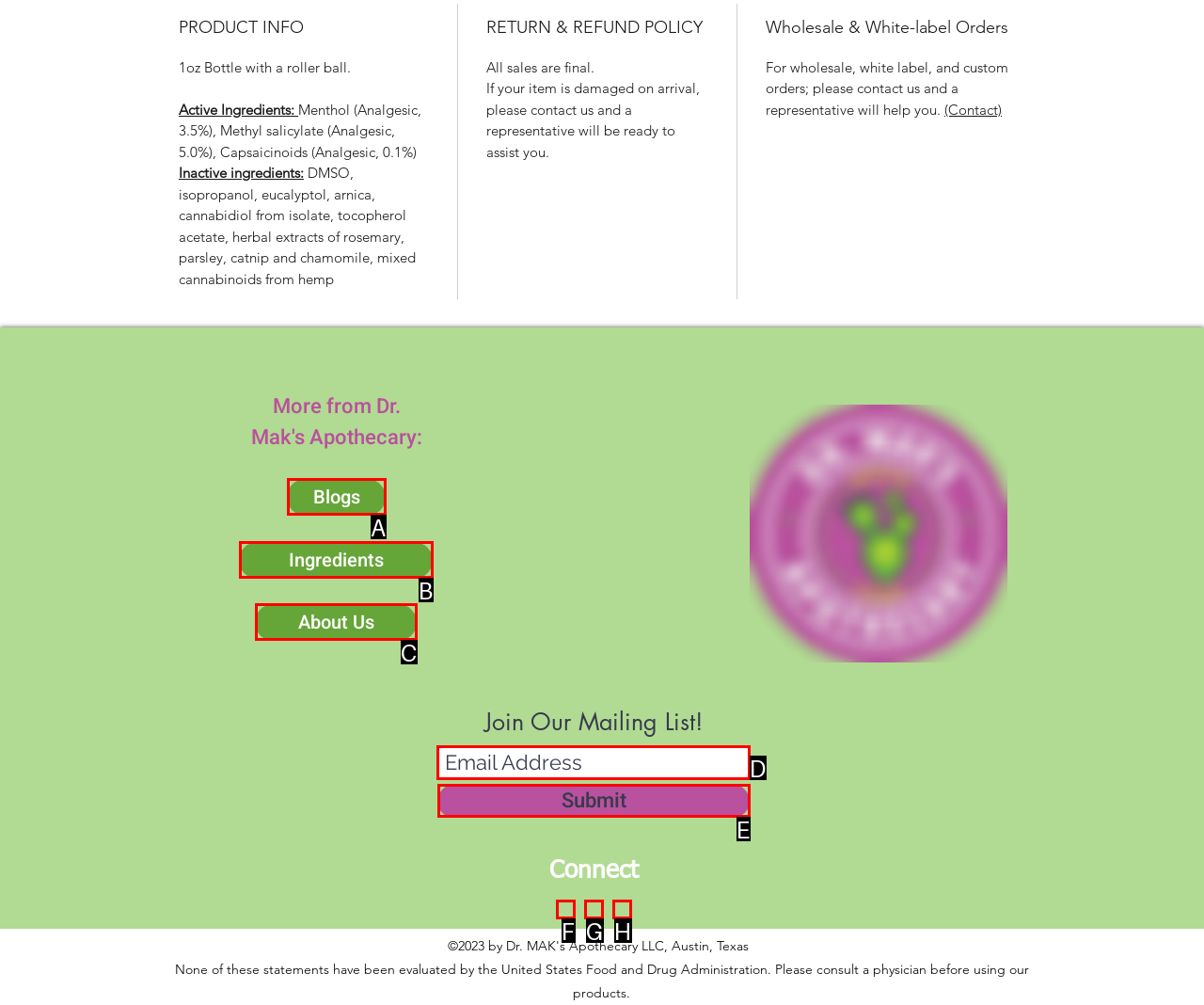Select the HTML element that needs to be clicked to perform the task: Enter email address. Reply with the letter of the chosen option.

D